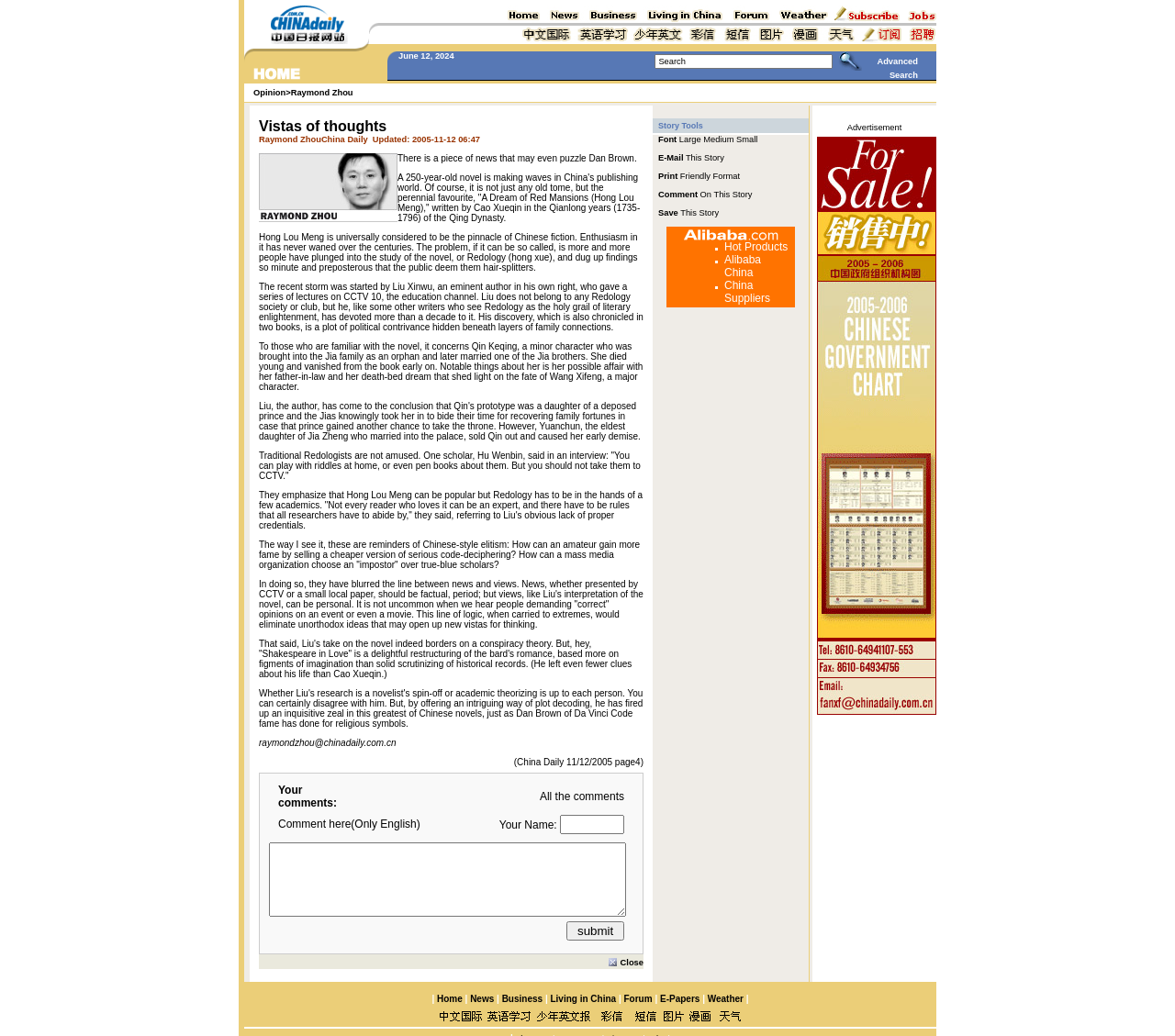Please locate the bounding box coordinates of the region I need to click to follow this instruction: "Search for something".

[0.542, 0.05, 0.781, 0.077]